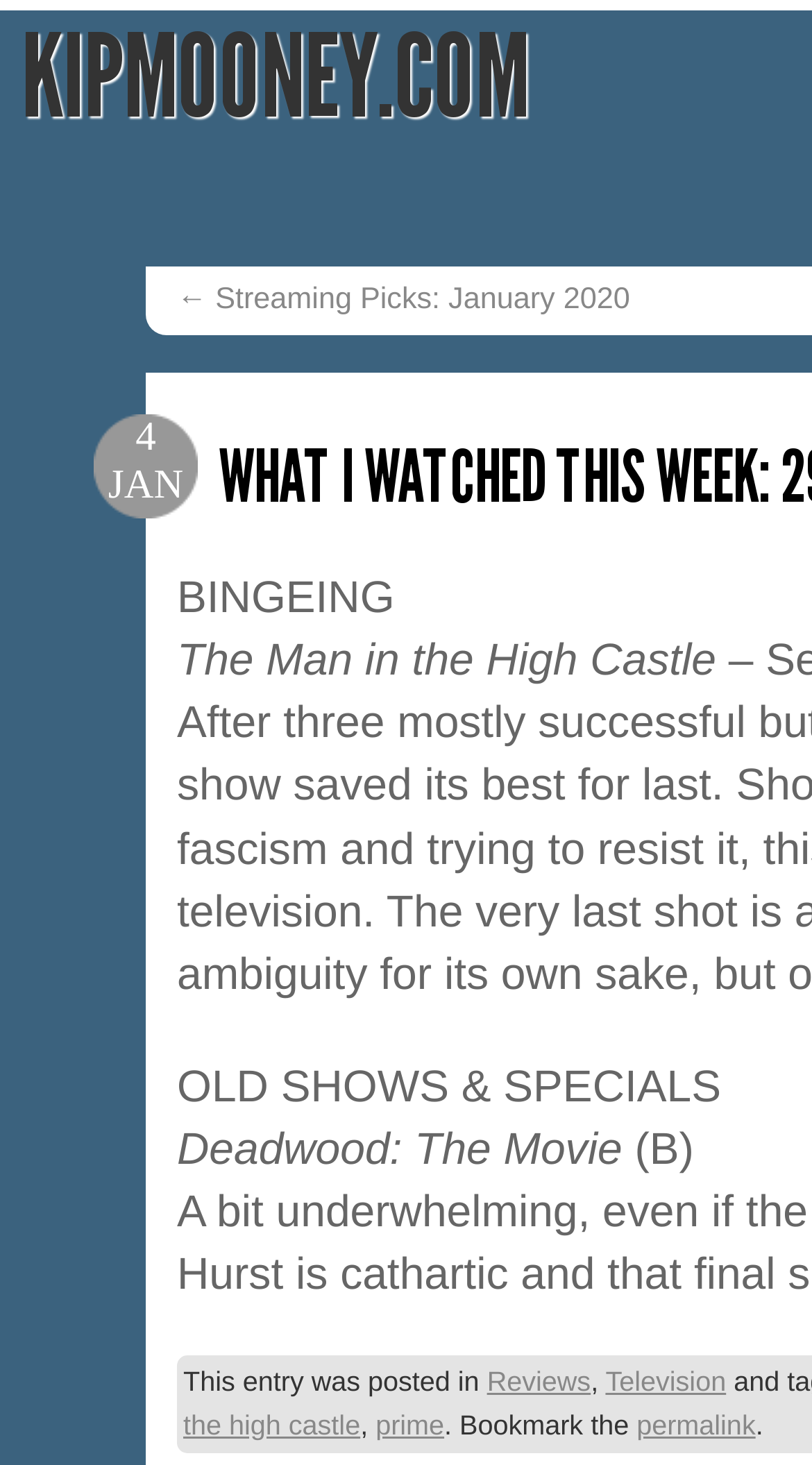Kindly respond to the following question with a single word or a brief phrase: 
What is the category of 'Deadwood: The Movie'?

OLD SHOWS & SPECIALS